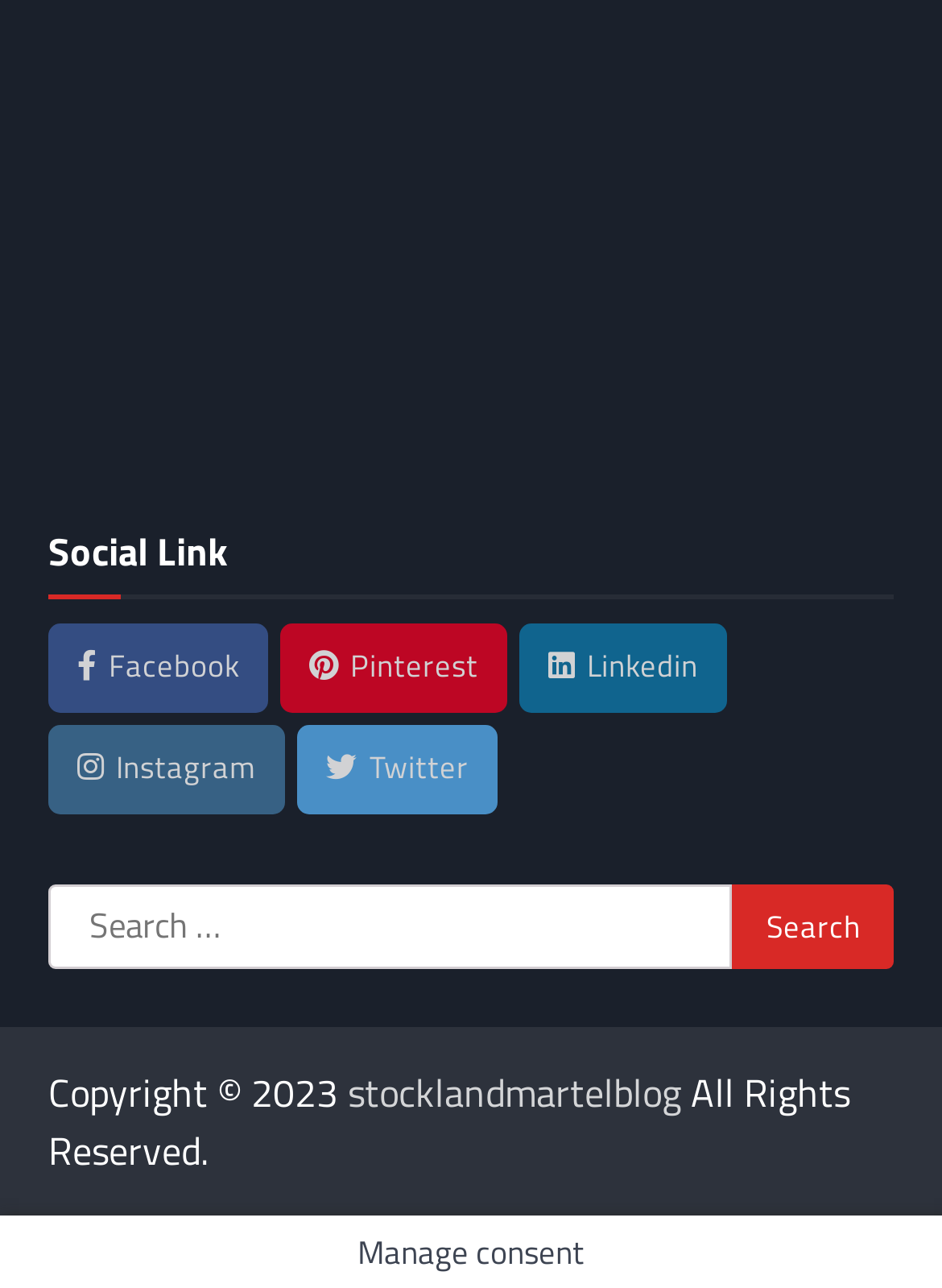What year is mentioned in the copyright notice?
Carefully examine the image and provide a detailed answer to the question.

I found a static text element with the content 'Copyright © 2023', which indicates that the year mentioned in the copyright notice is 2023.